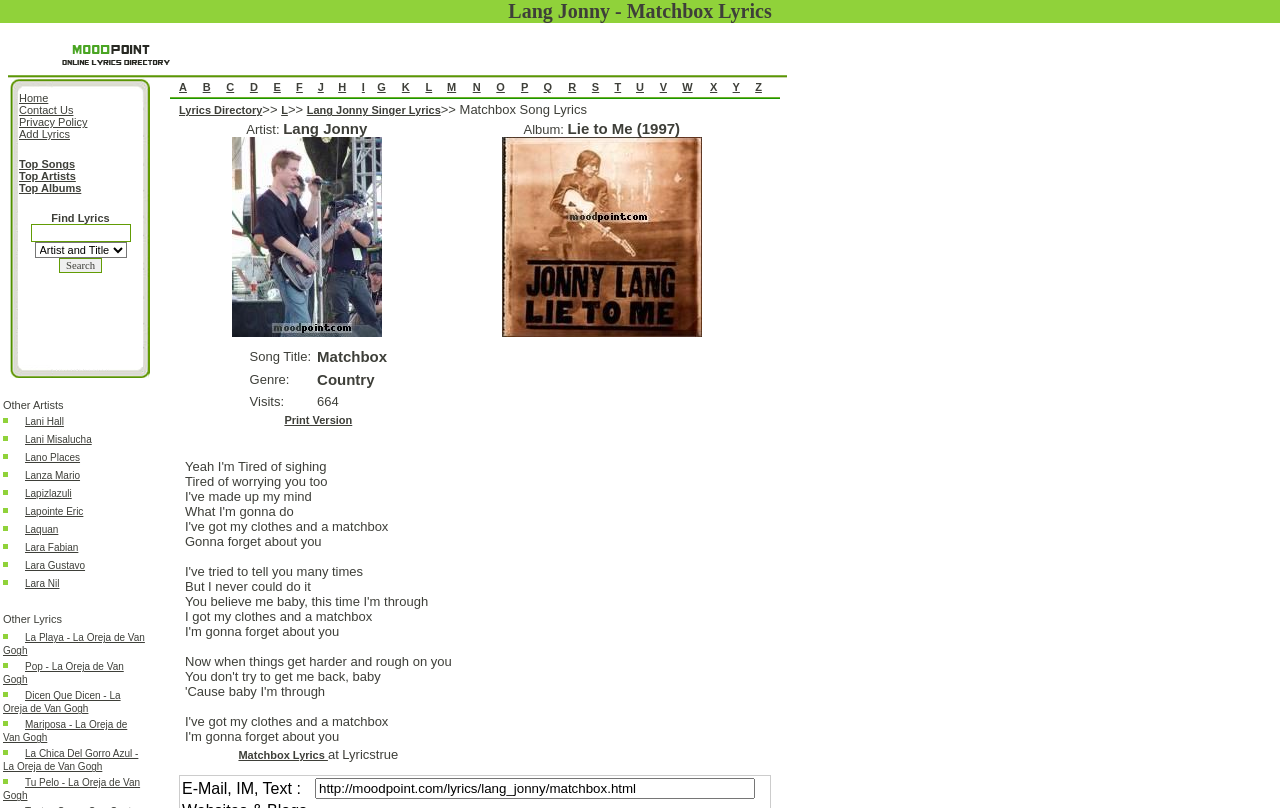Please provide the bounding box coordinates for the element that needs to be clicked to perform the following instruction: "Click on the 'Lyrics Directory' link". The coordinates should be given as four float numbers between 0 and 1, i.e., [left, top, right, bottom].

[0.14, 0.129, 0.205, 0.144]